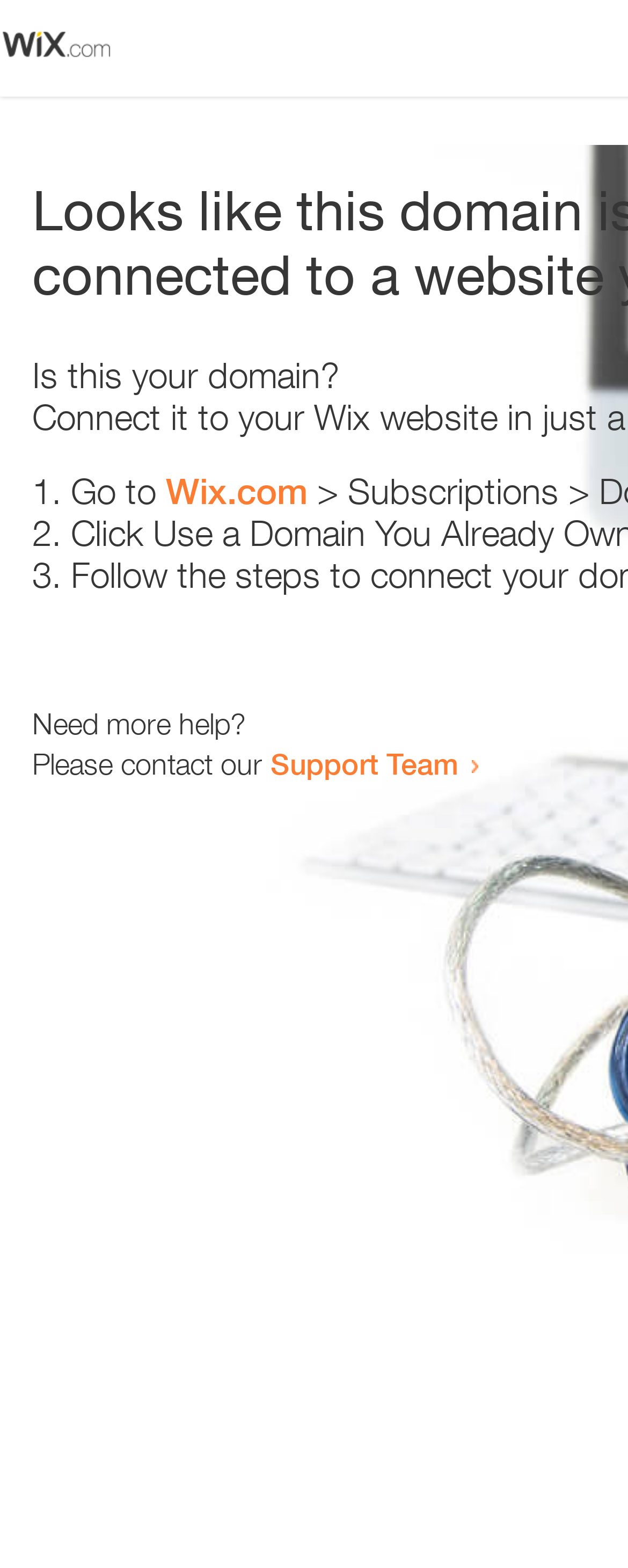Based on the image, please respond to the question with as much detail as possible:
What is the purpose of the webpage?

The webpage contains a message 'Is this your domain?' and provides steps to resolve the issue which suggests that the purpose of the webpage is to help users resolve an error or issue related to their domain.